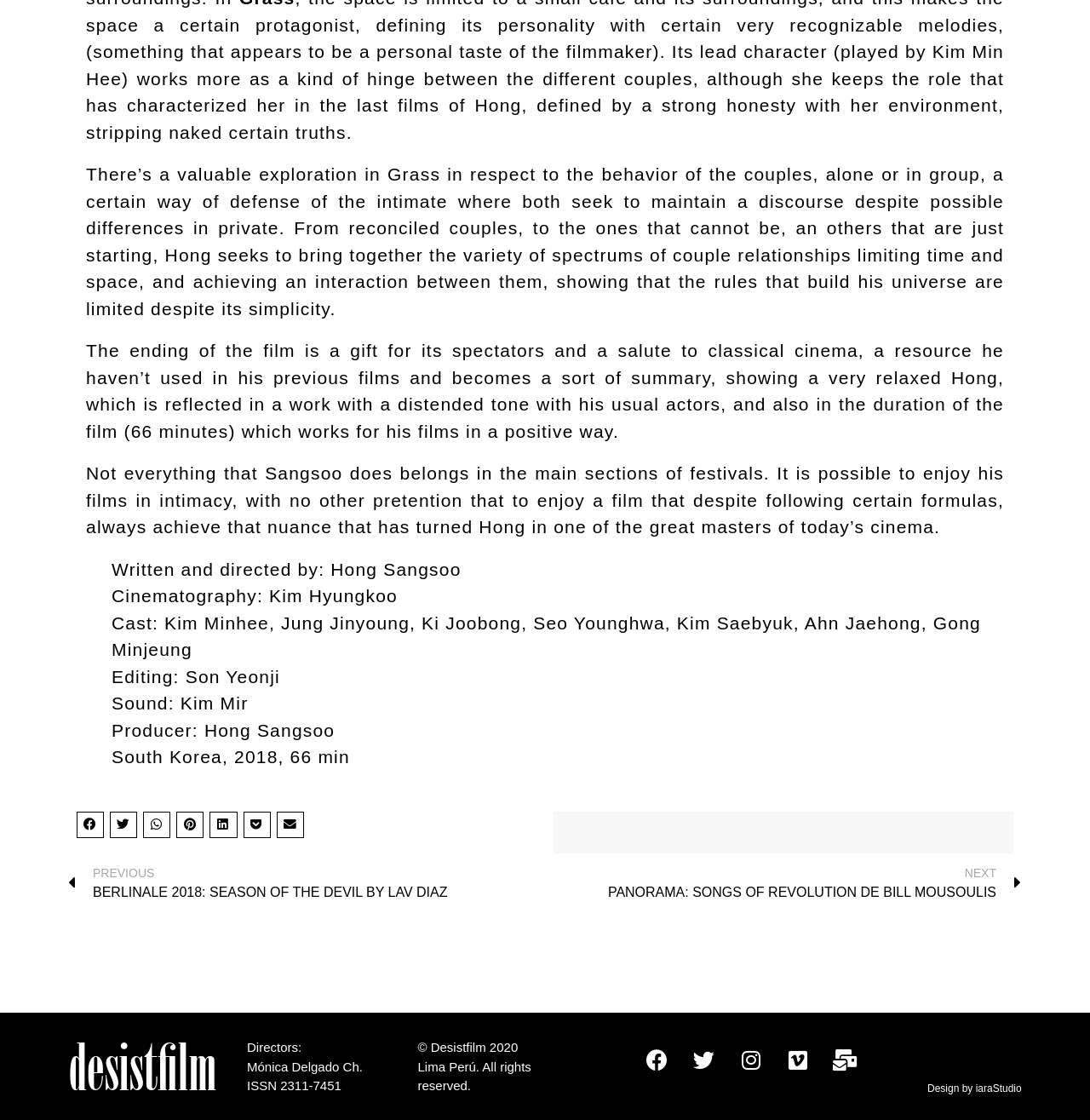Using the provided element description, identify the bounding box coordinates as (top-left x, top-left y, bottom-right x, bottom-right y). Ensure all values are between 0 and 1. Description: aria-label="Share on whatsapp"

[0.131, 0.725, 0.157, 0.749]